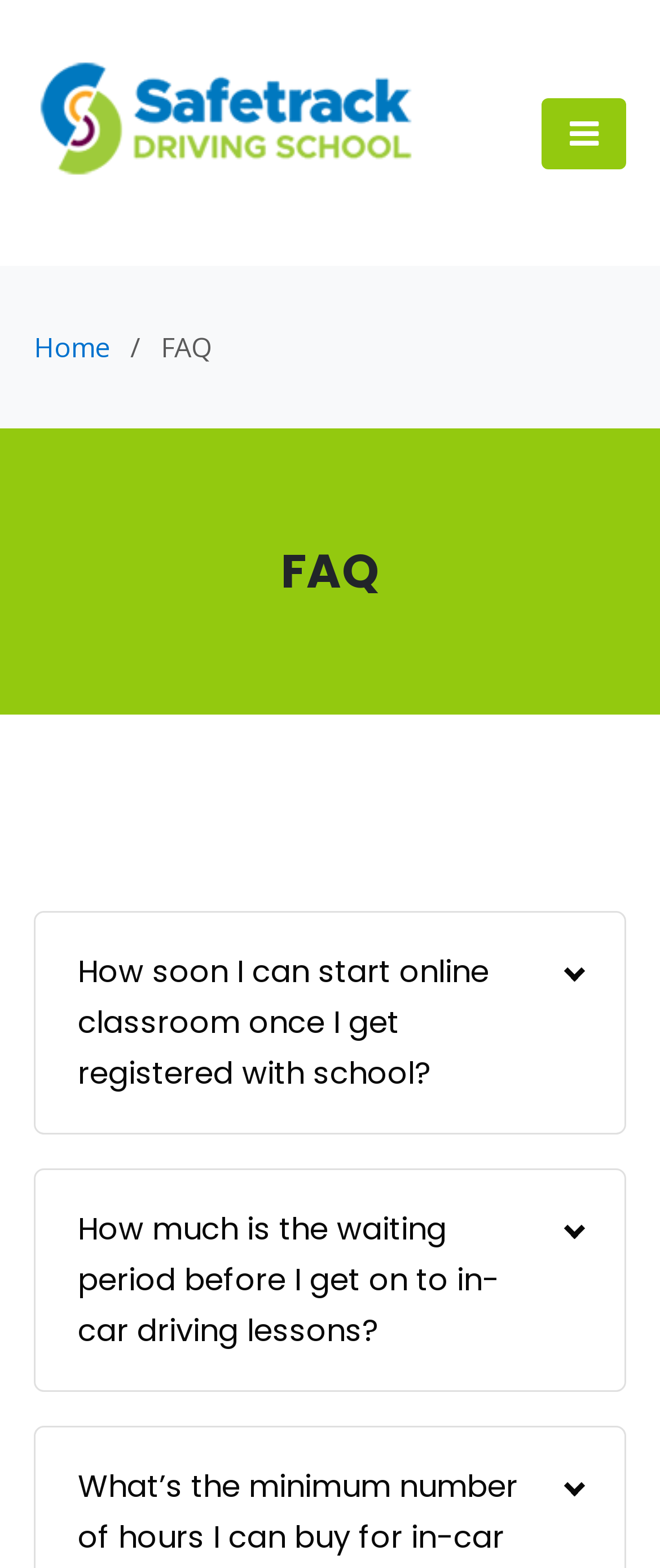Given the element description, predict the bounding box coordinates in the format (top-left x, top-left y, bottom-right x, bottom-right y). Make sure all values are between 0 and 1. Here is the element description: aria-label="Toggle navigation"

[0.821, 0.062, 0.949, 0.107]